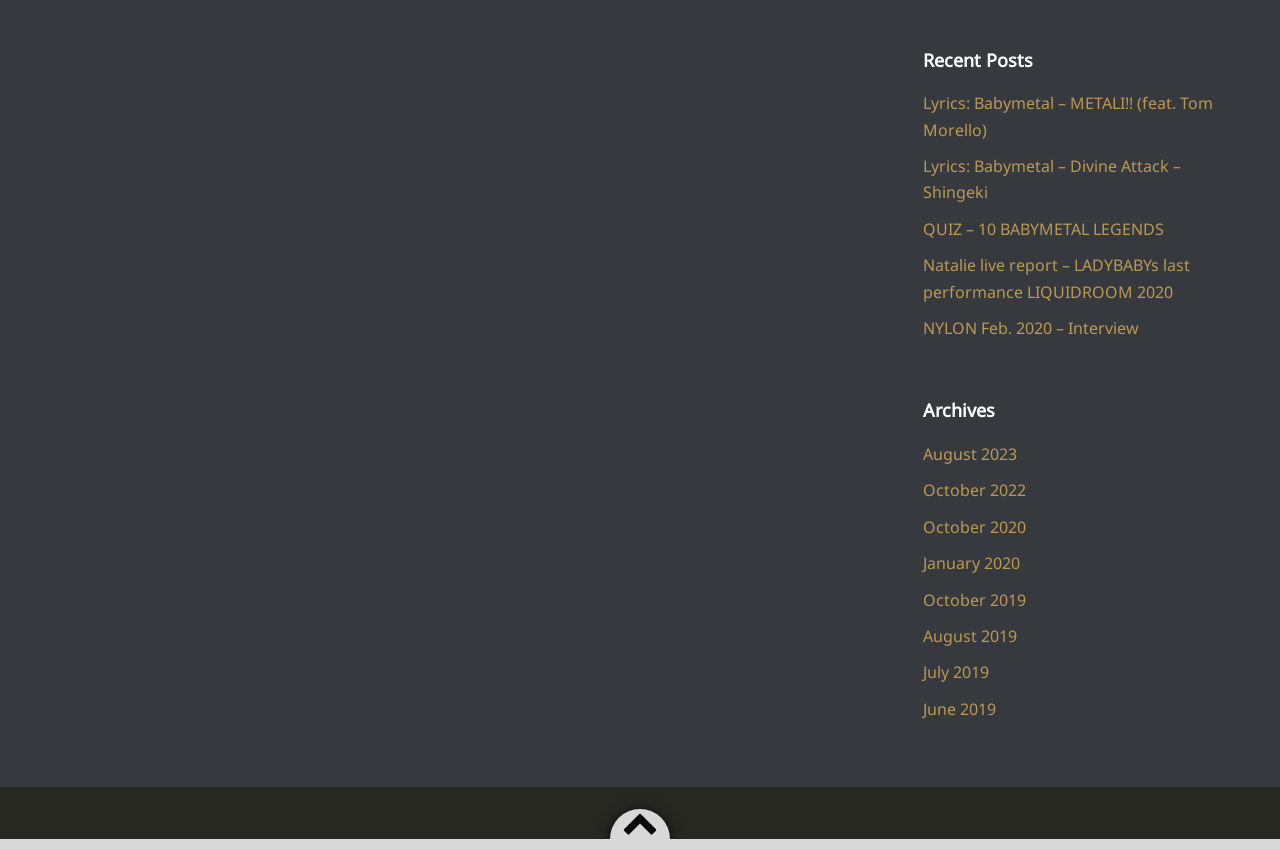Please predict the bounding box coordinates (top-left x, top-left y, bottom-right x, bottom-right y) for the UI element in the screenshot that fits the description: October 2020

[0.721, 0.608, 0.802, 0.633]